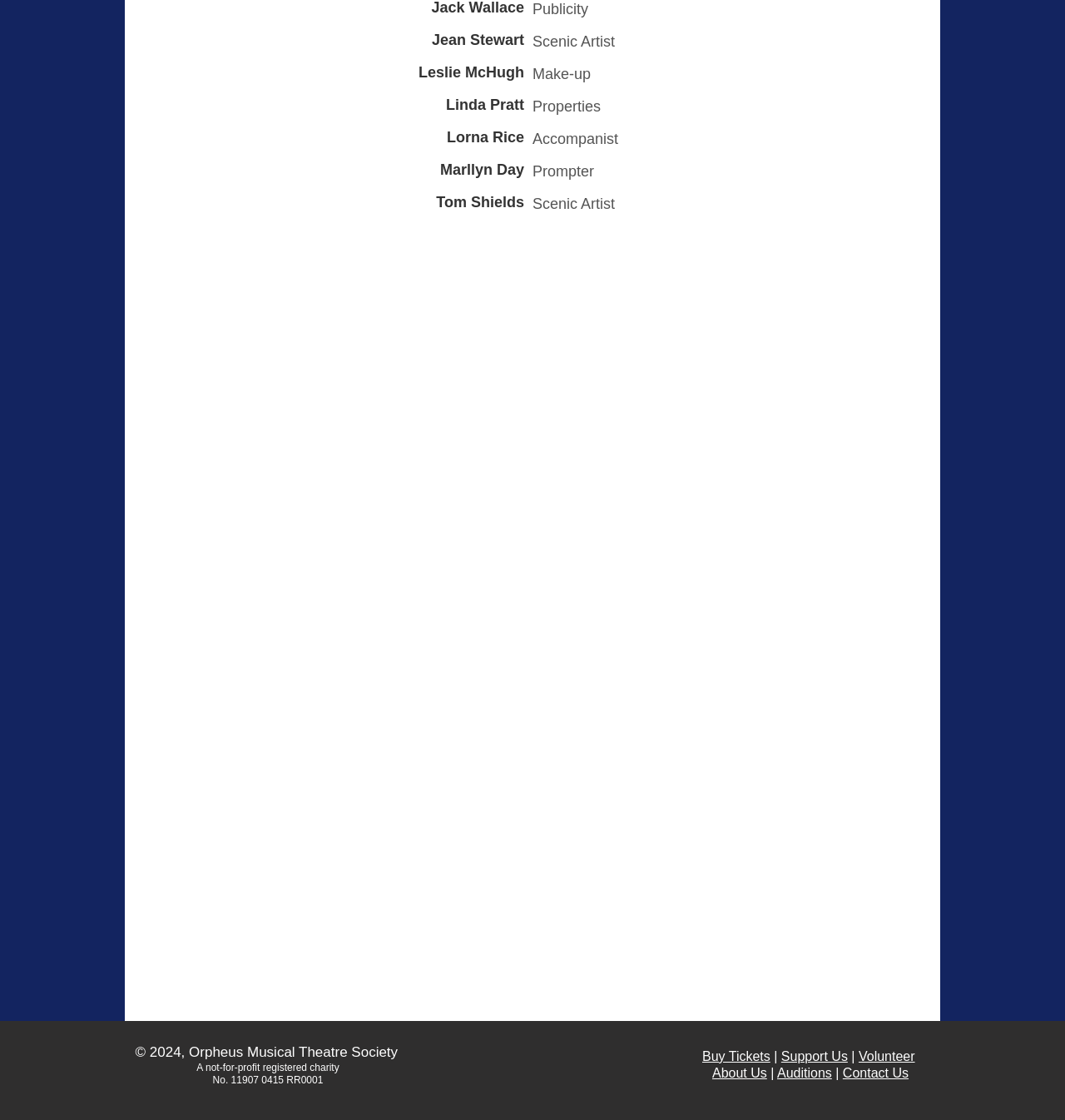Please provide a short answer using a single word or phrase for the question:
What is the type of image displayed on the webpage?

A Funny Thing Happened on the Way to the Forum